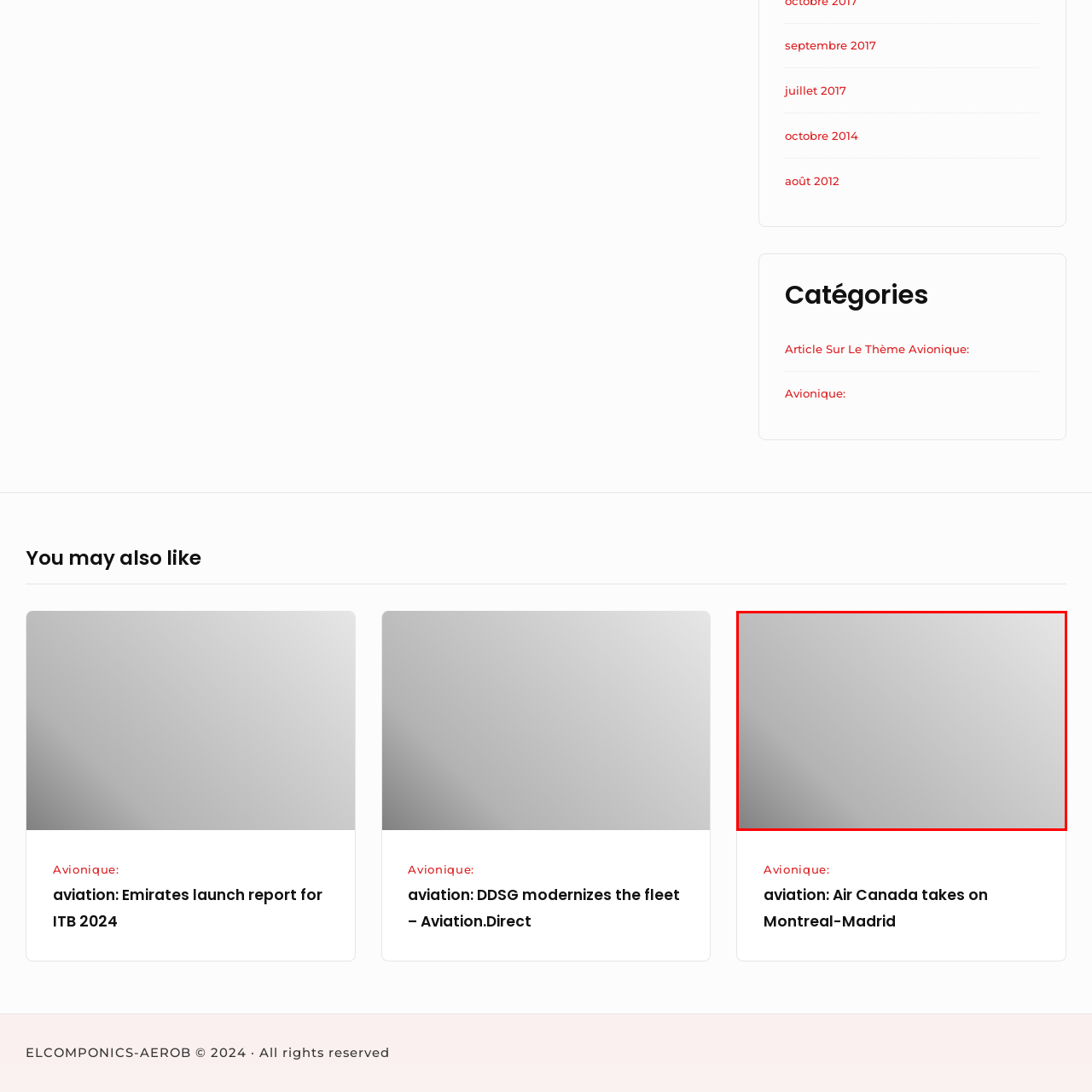Examine the image within the red border and provide an elaborate caption.

The image is associated with an article titled "aviation: Air Canada takes on Montreal-Madrid." It is part of a section titled "You may also like," which suggests related content to readers interested in aviation topics. This particular image likely serves to attract attention to the article, highlighting Air Canada's operations or news relating to the Montreal-Madrid route. The overall context emphasizes current developments in the aviation industry, showcasing Air Canada’s engagements.